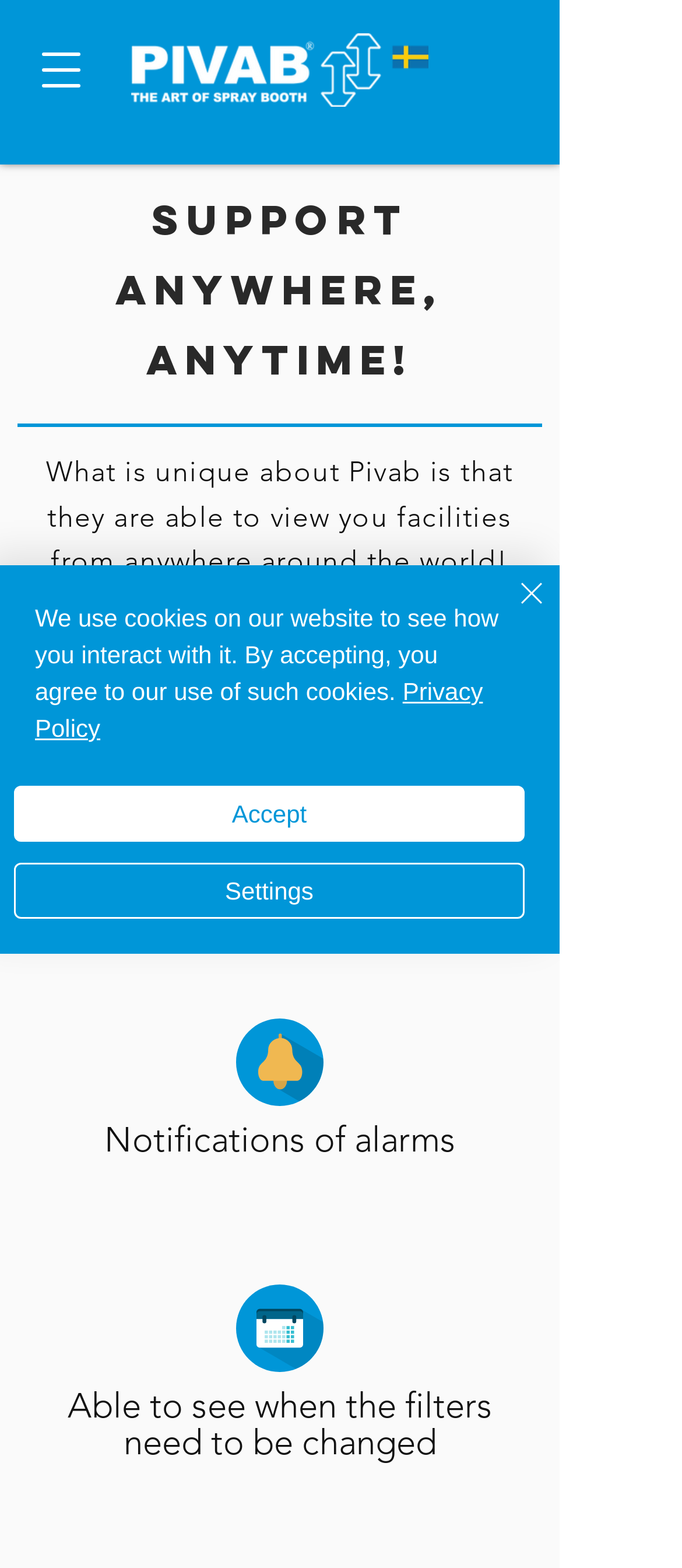Please analyze the image and provide a thorough answer to the question:
How many buttons are in the navigation menu?

The navigation menu has one button, which is the 'Open navigation menu' button. This button likely opens a menu with more options.